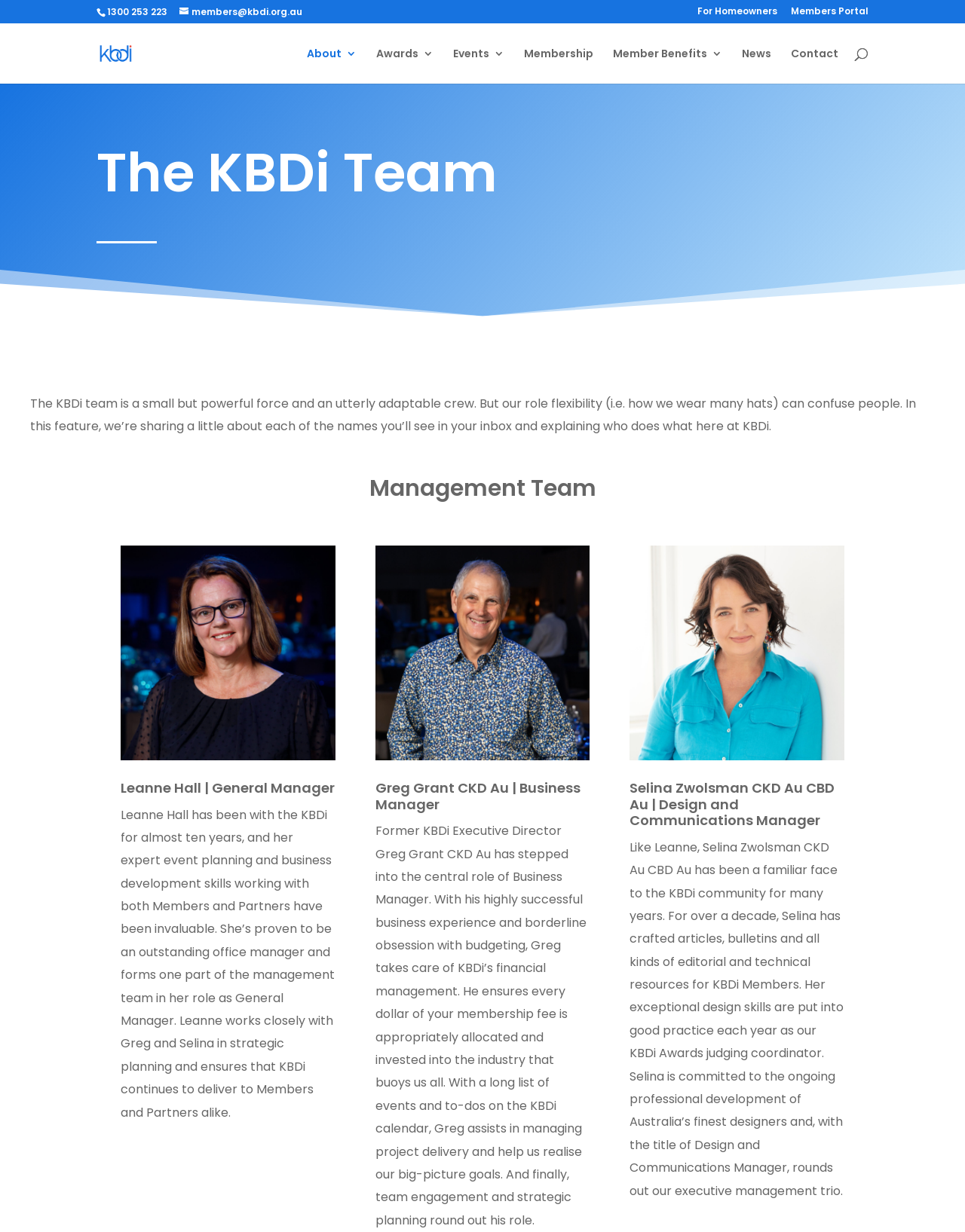Please identify the bounding box coordinates of the region to click in order to complete the task: "Search for something". The coordinates must be four float numbers between 0 and 1, specified as [left, top, right, bottom].

[0.1, 0.019, 0.9, 0.02]